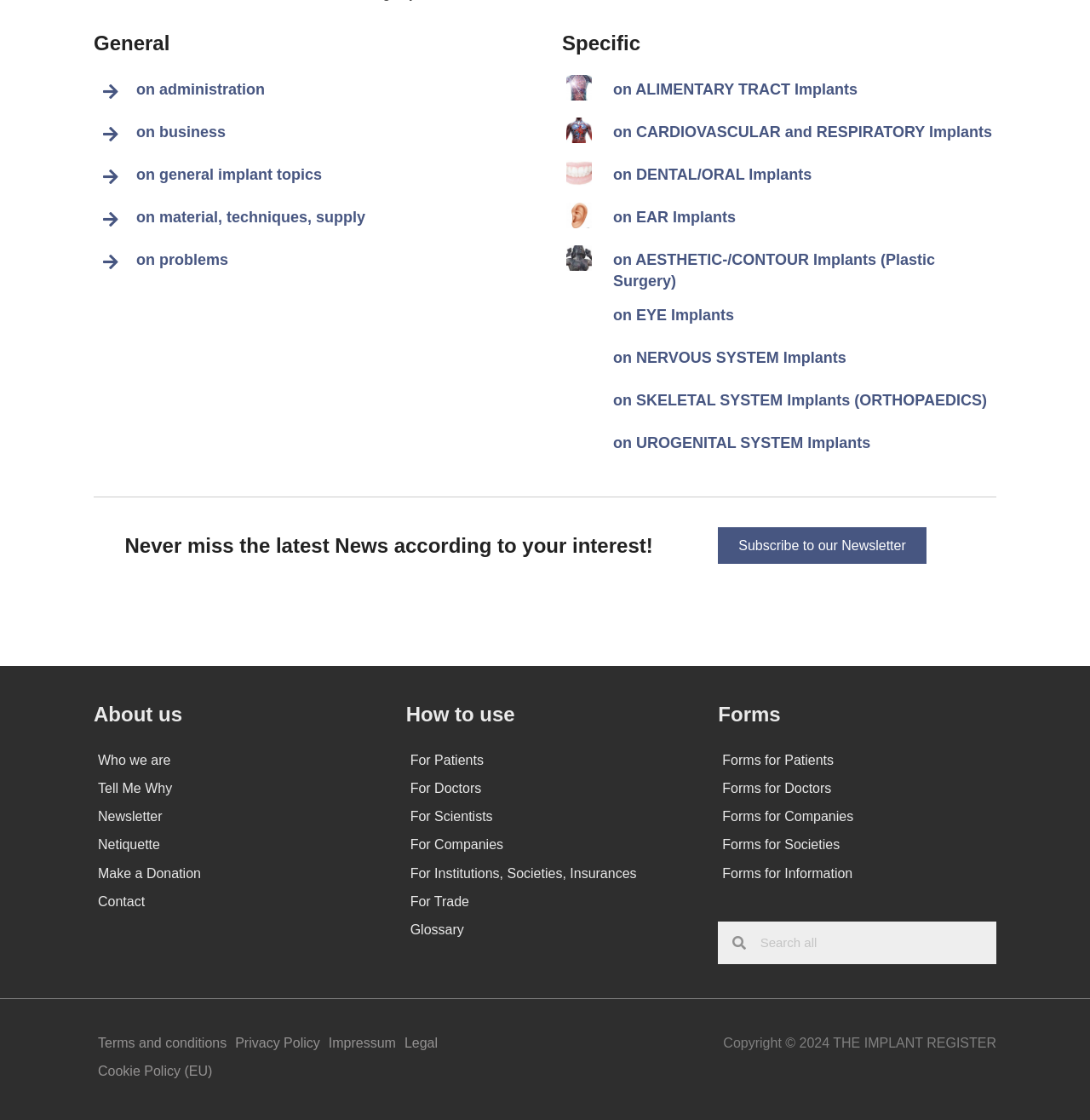Please indicate the bounding box coordinates for the clickable area to complete the following task: "Click on ALIMENTARY TRACT Implants". The coordinates should be specified as four float numbers between 0 and 1, i.e., [left, top, right, bottom].

[0.516, 0.067, 0.914, 0.097]